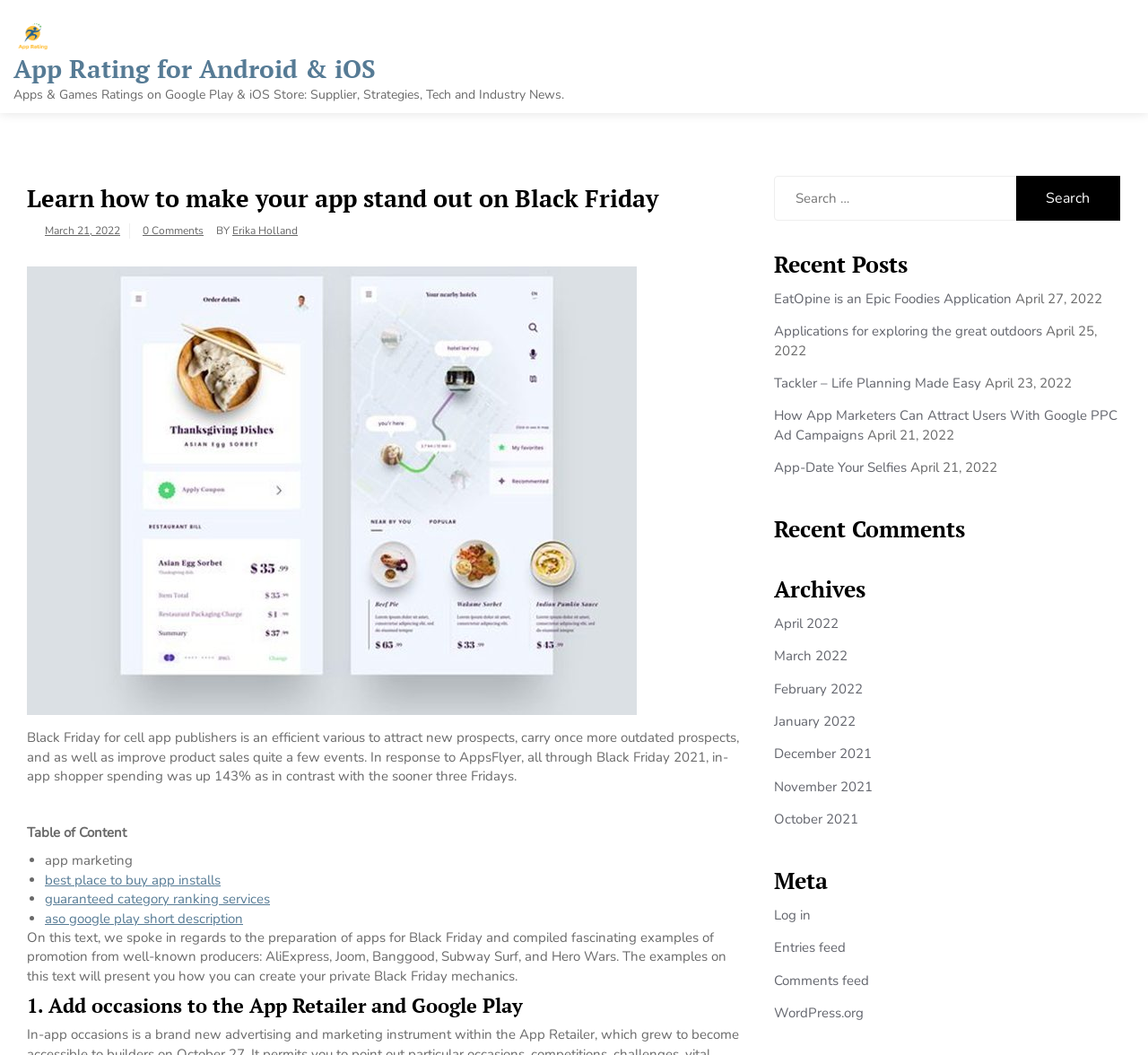Locate the UI element that matches the description financial advisors in the webpage screenshot. Return the bounding box coordinates in the format (top-left x, top-left y, bottom-right x, bottom-right y), with values ranging from 0 to 1.

None